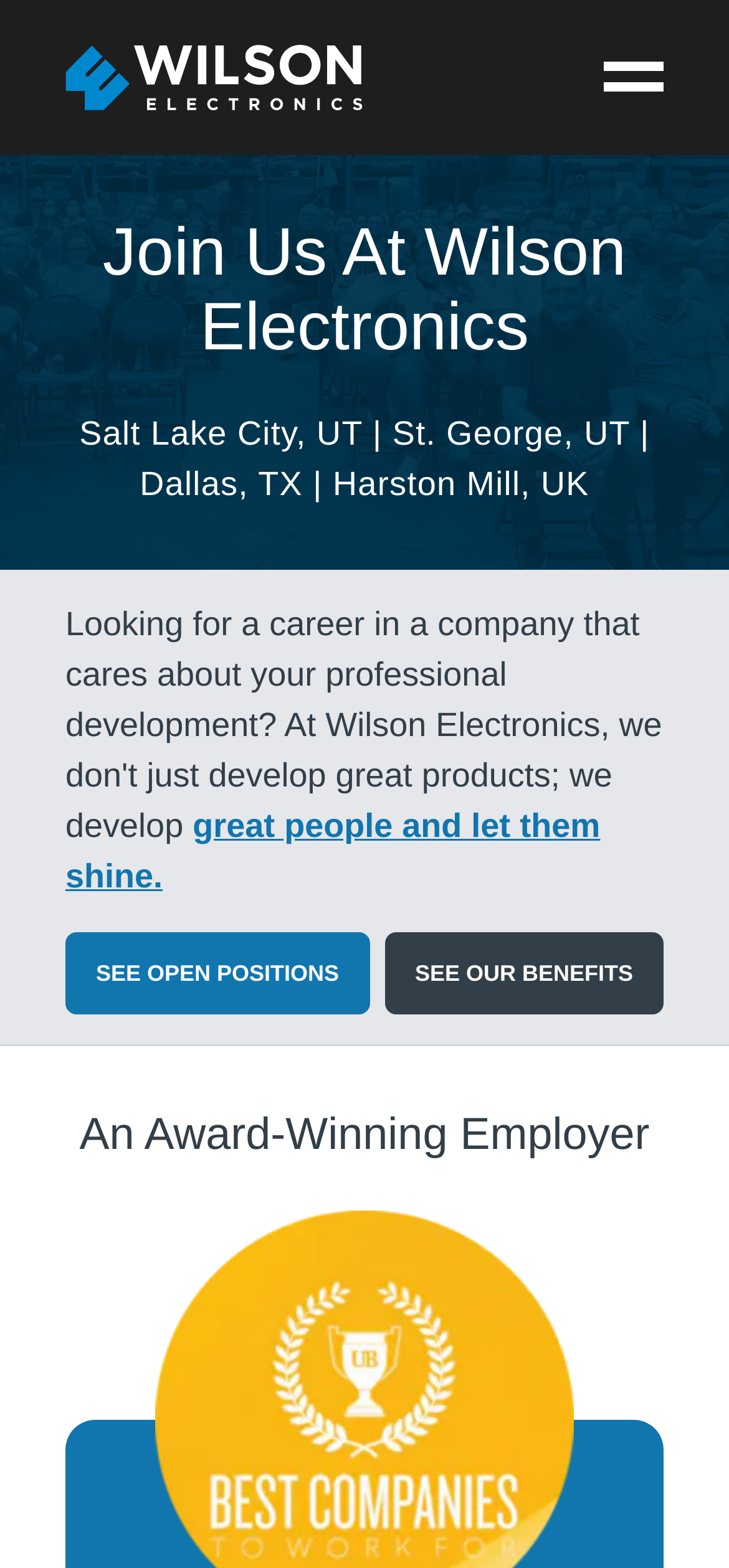Predict the bounding box for the UI component with the following description: "Click here for support".

None